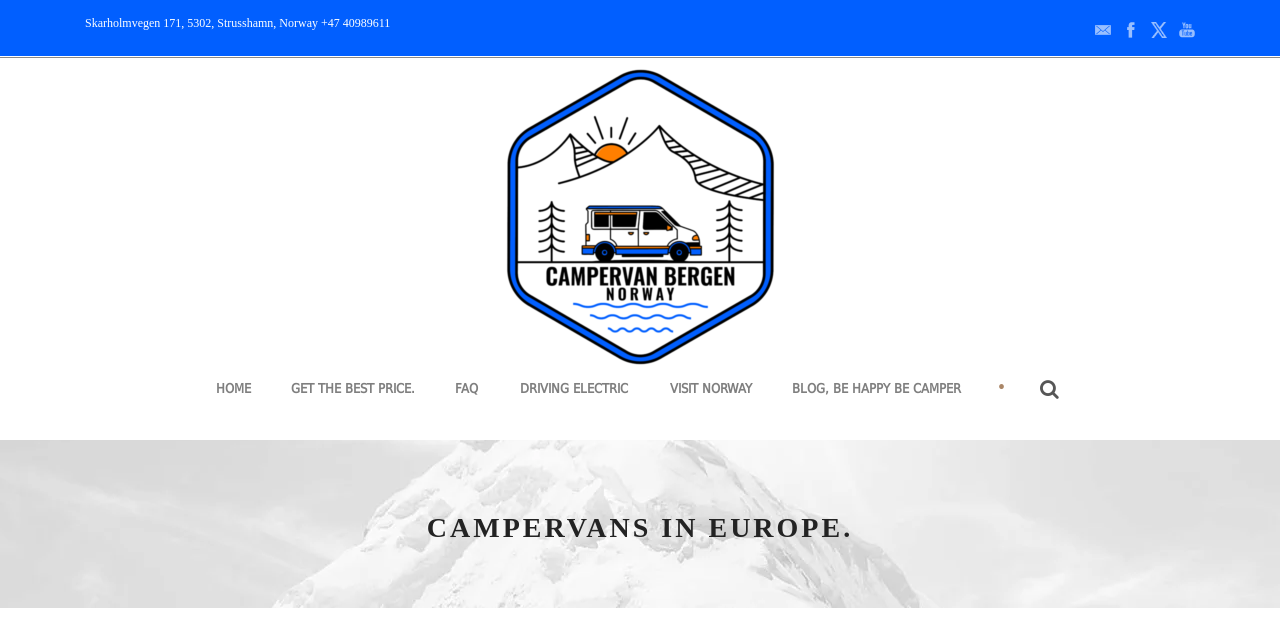What is the address of the campervan company?
Please give a well-detailed answer to the question.

I found the address by looking at the static text element at the top of the page, which contains the company's contact information.